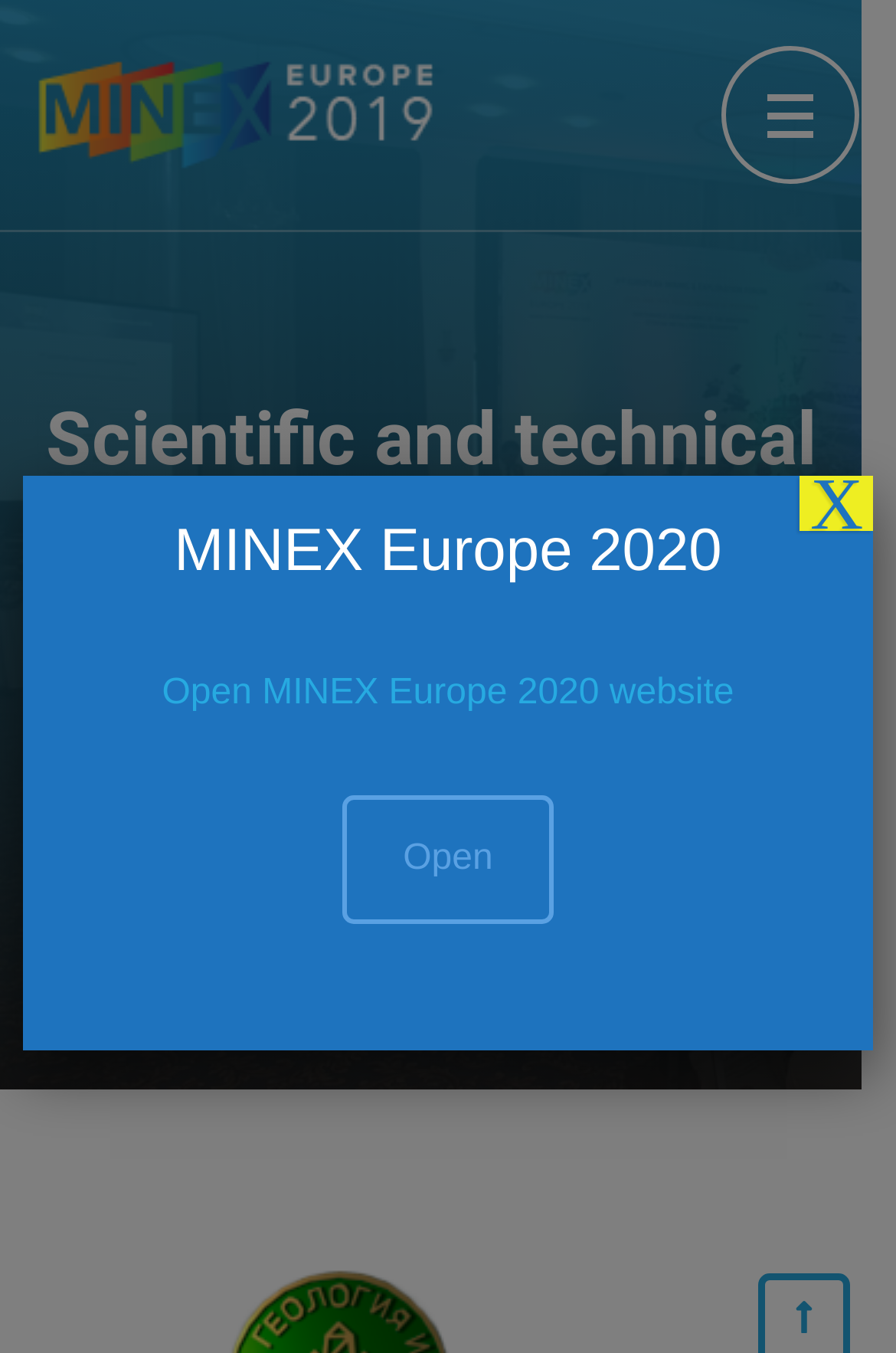Please give a concise answer to this question using a single word or phrase: 
How many links are there in the top section?

4